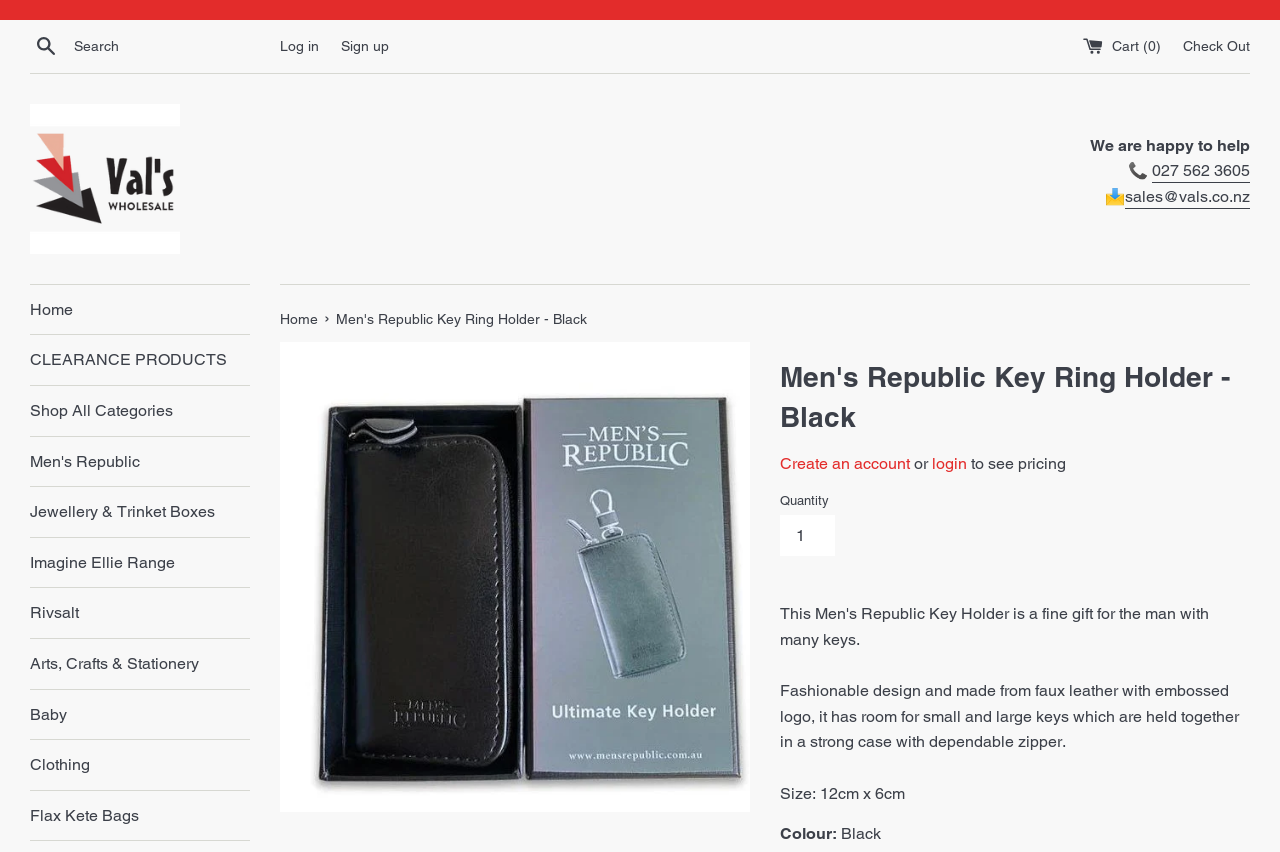Give a one-word or short phrase answer to this question: 
What is the size of the key ring holder?

12cm x 6cm